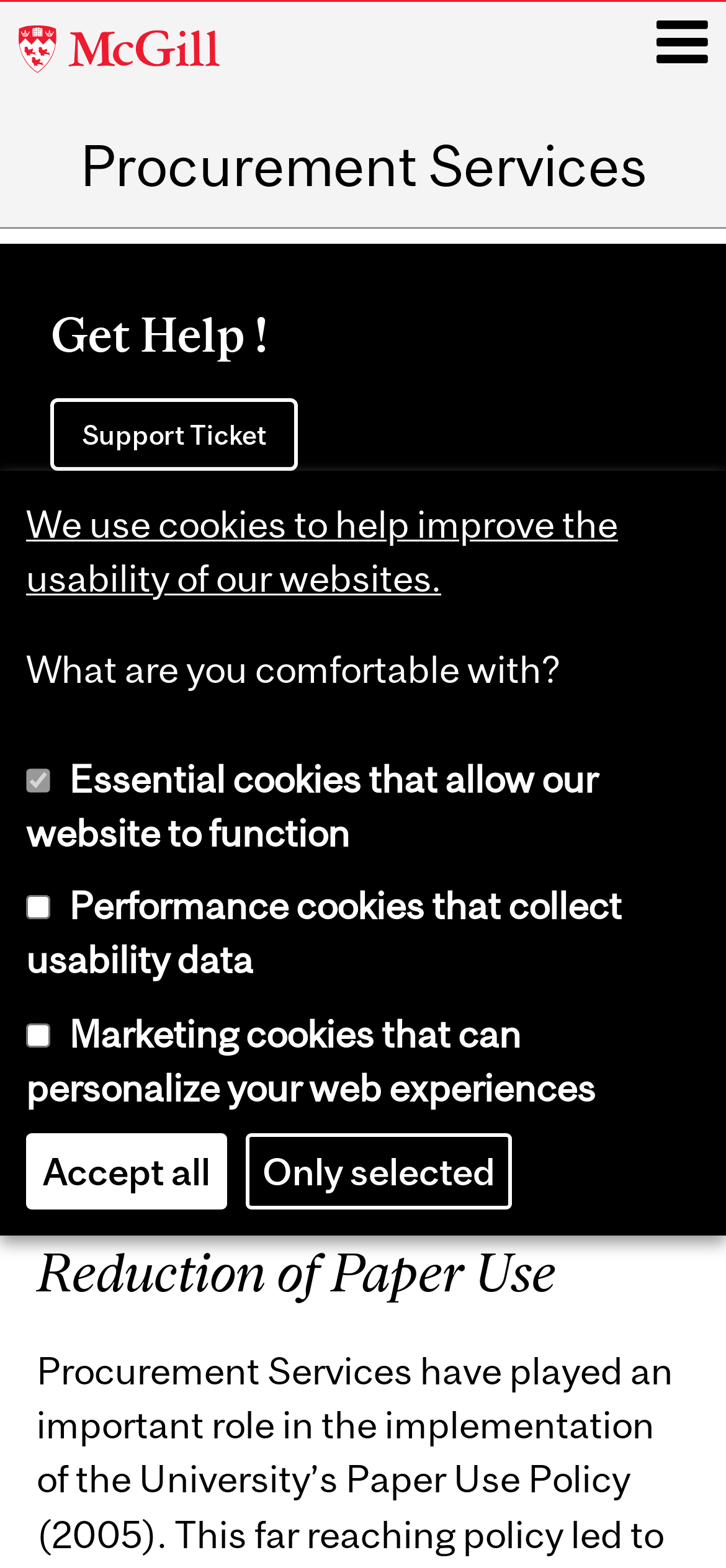Please identify the bounding box coordinates of the element that needs to be clicked to execute the following command: "Go to McGill University website". Provide the bounding box using four float numbers between 0 and 1, formatted as [left, top, right, bottom].

[0.025, 0.007, 0.499, 0.059]